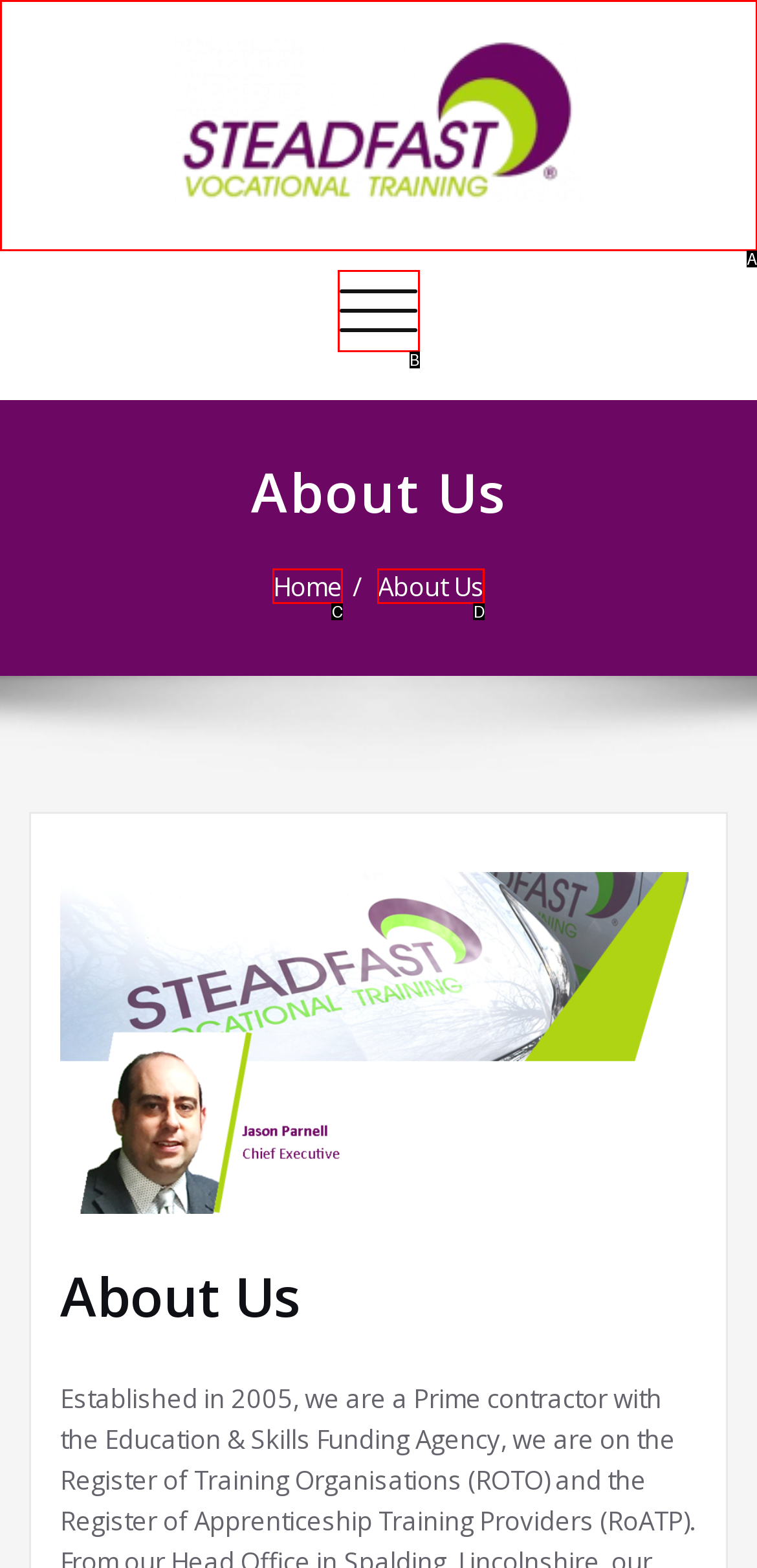Choose the HTML element that matches the description: parent_node: Toggle navigation
Reply with the letter of the correct option from the given choices.

A